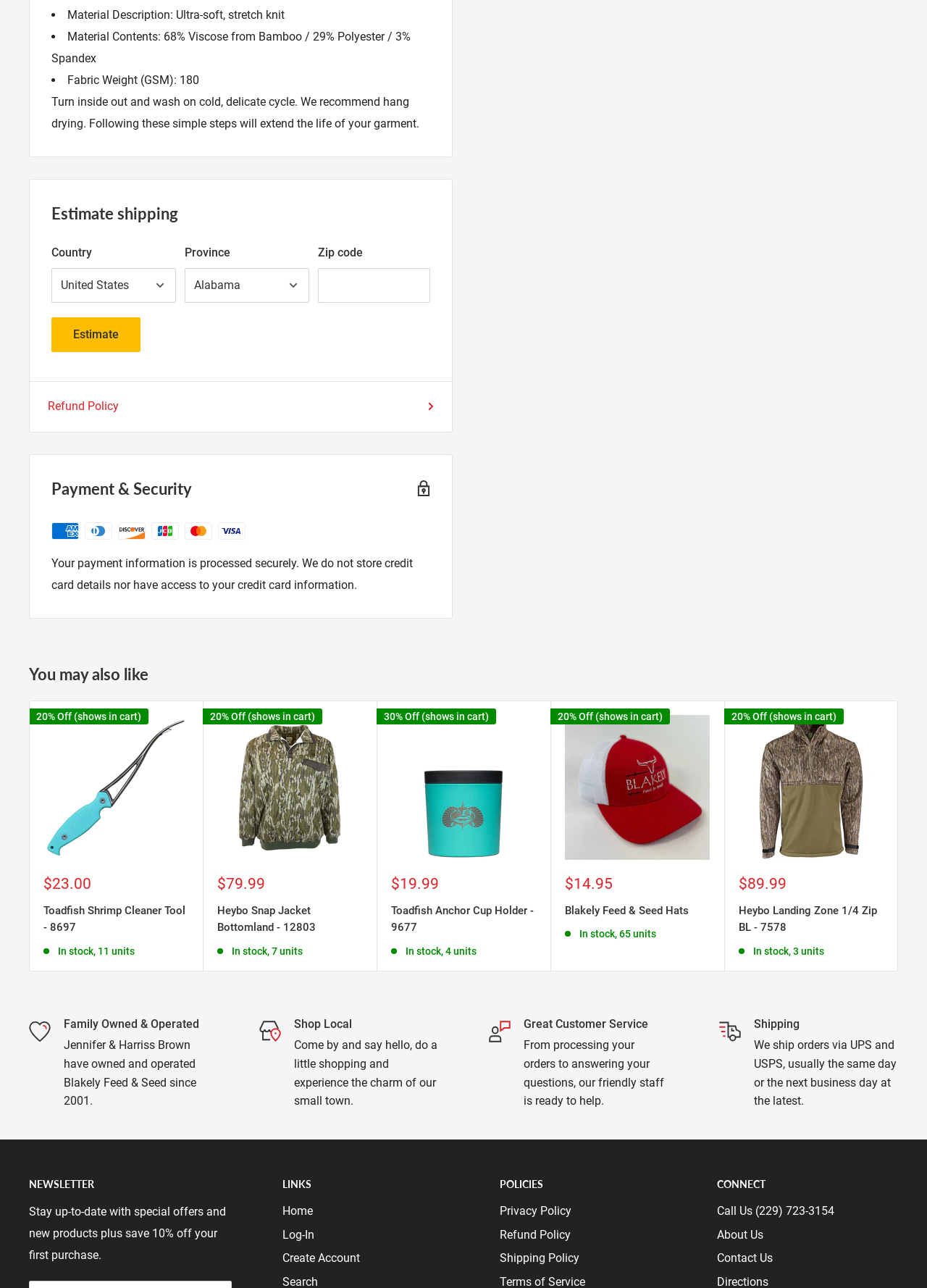Please locate the bounding box coordinates of the region I need to click to follow this instruction: "Select a country".

[0.055, 0.208, 0.19, 0.235]